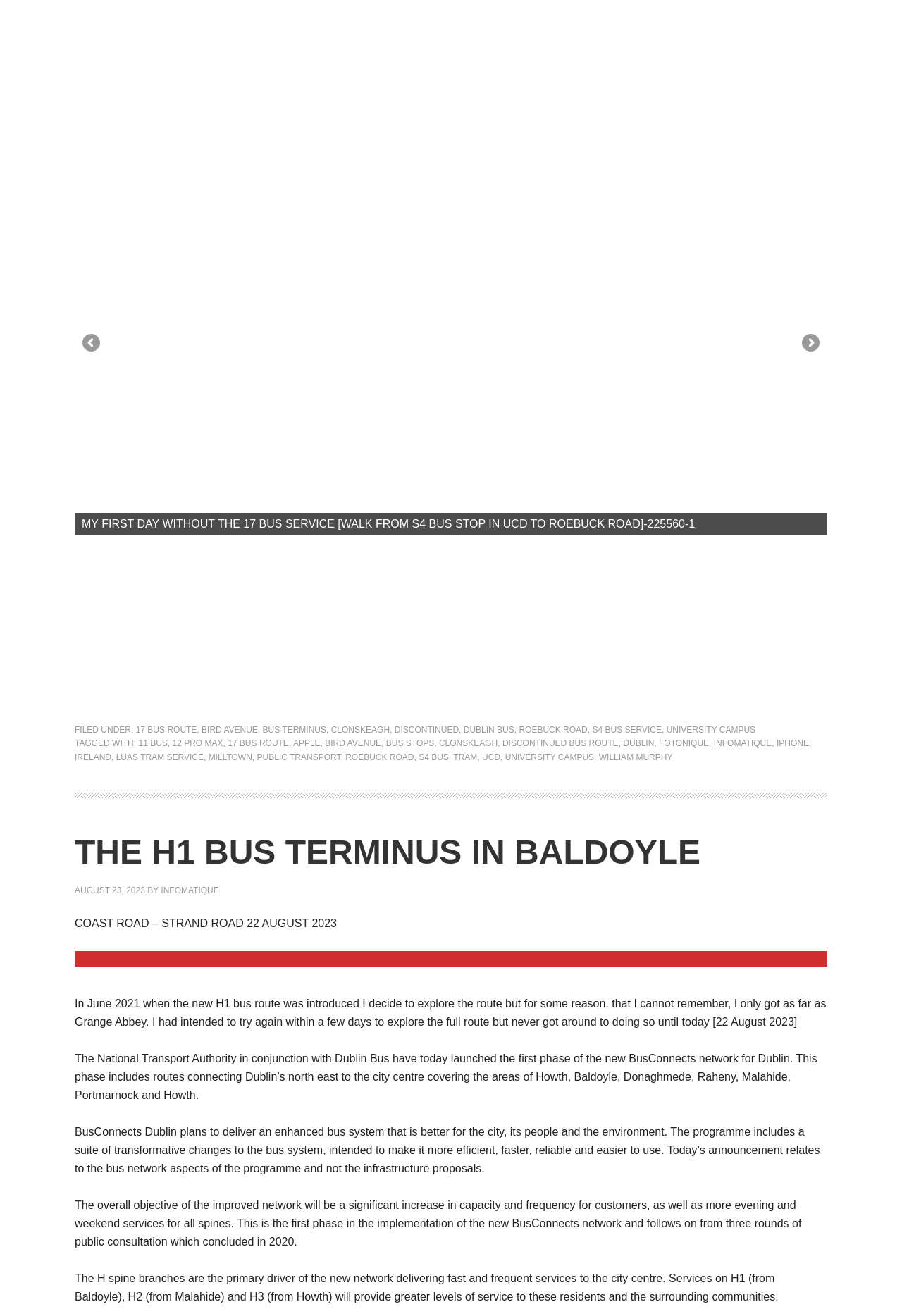Who launched the first phase of the BusConnects network?
Answer briefly with a single word or phrase based on the image.

National Transport Authority and Dublin Bus